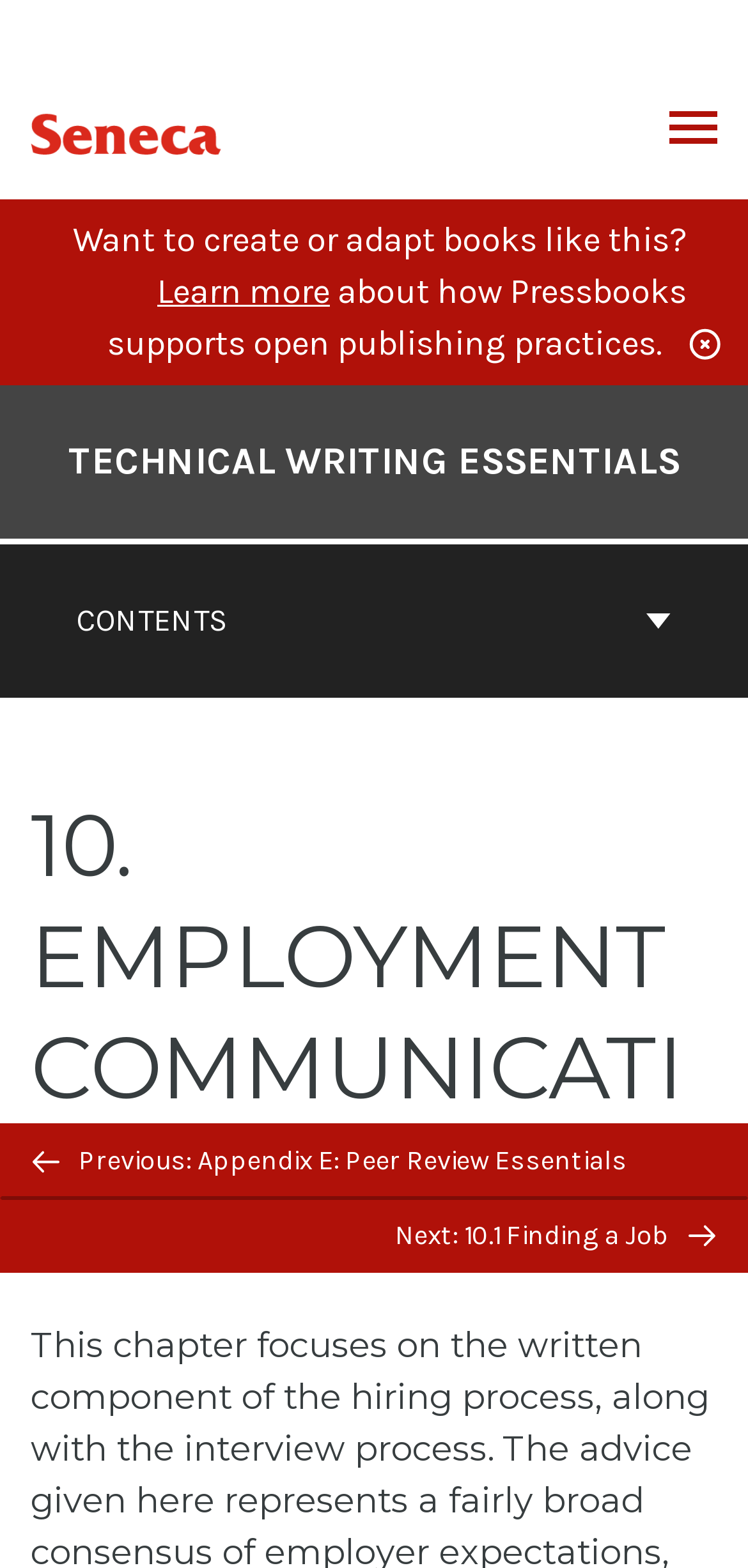Return the bounding box coordinates of the UI element that corresponds to this description: "Toggle Menu". The coordinates must be given as four float numbers in the range of 0 and 1, [left, top, right, bottom].

[0.895, 0.071, 0.959, 0.095]